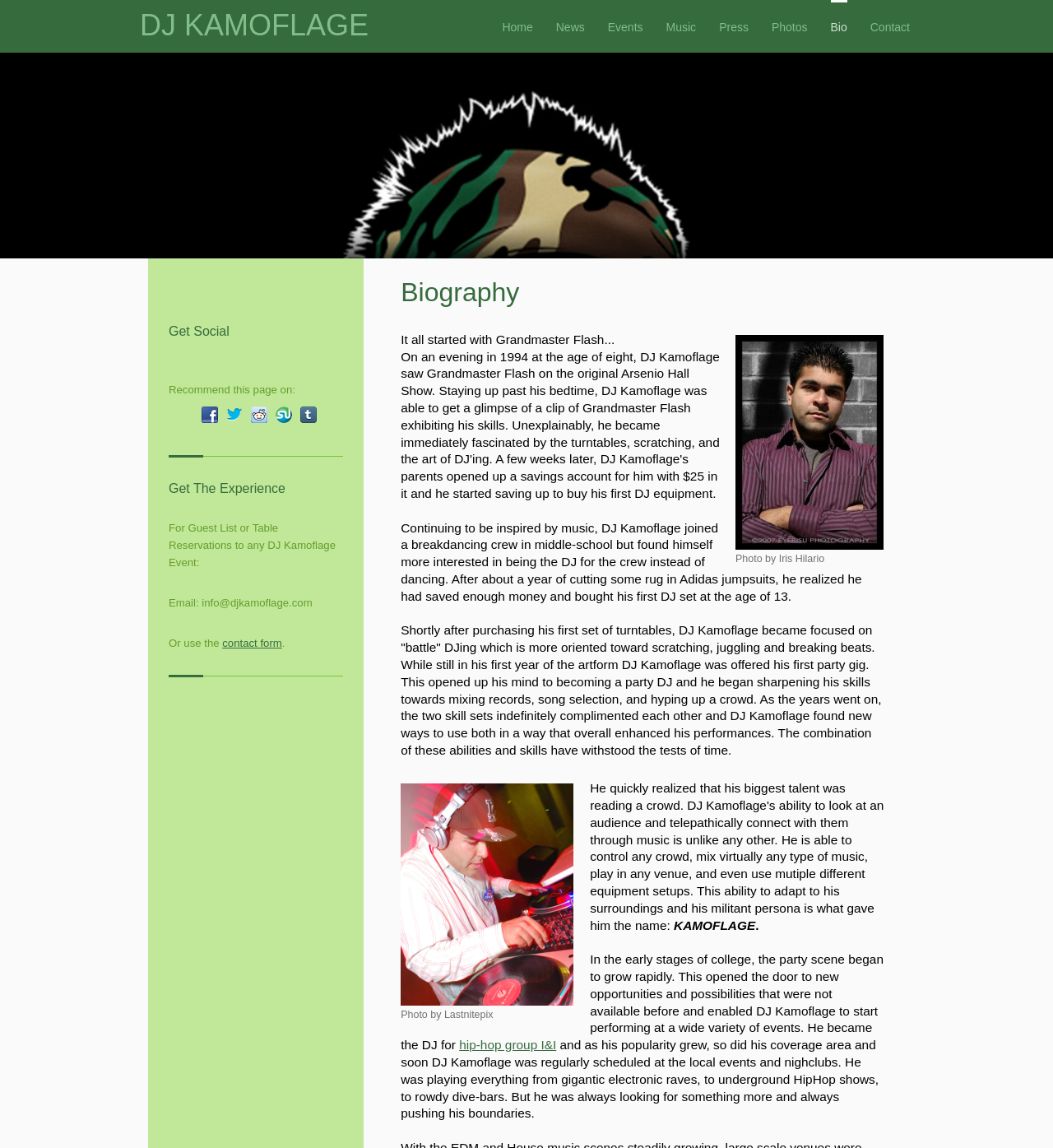Specify the bounding box coordinates of the element's area that should be clicked to execute the given instruction: "View DJ Kamoflage's biography". The coordinates should be four float numbers between 0 and 1, i.e., [left, top, right, bottom].

[0.381, 0.24, 0.84, 0.271]